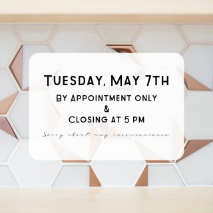What is the closing time of the clinic?
Please give a detailed and elaborate answer to the question based on the image.

The closing time is mentioned in the announcement as 'CLOSING AT 5 PM', which means the clinic will stop operating at 5 o'clock in the evening.